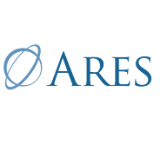Please answer the following question using a single word or phrase: 
What does the abstract design in the logo evoke?

Dynamism and professionalism